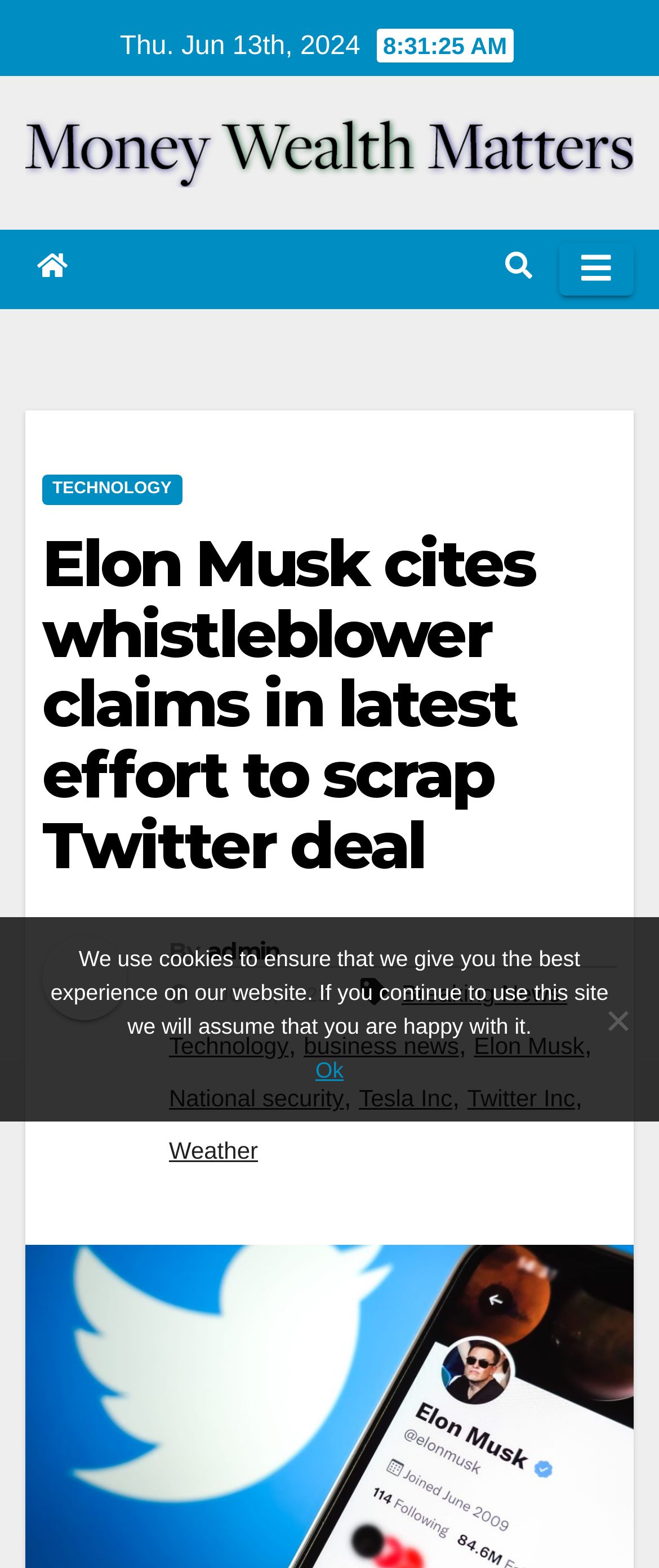Present a detailed account of what is displayed on the webpage.

The webpage appears to be a news article page, with a focus on a specific news story about Elon Musk and Twitter. At the top of the page, there is a date "Thu. Jun 13th, 2024" and a link to "Money Wealth Matters" with an accompanying image. Below this, there are several buttons and links, including a toggle navigation button and a button with a search icon.

The main content of the page is a news article with the title "Elon Musk cites whistleblower claims in latest effort to scrap Twitter deal". The article has a permalink and is attributed to an author, "admin". The article is categorized under "Breaking News: Technology" and has several related topics, including "business news", "Elon Musk", "National security", "Tesla Inc", "Twitter Inc", and "Weather".

The article is accompanied by a cookie notice dialog at the bottom of the page, which informs users that the website uses cookies and provides an "Ok" button to acknowledge this.

There are several other links and buttons on the page, including a link to "TECHNOLOGY" and a button with a menu icon. Overall, the page appears to be a news article page with a focus on technology and business news.